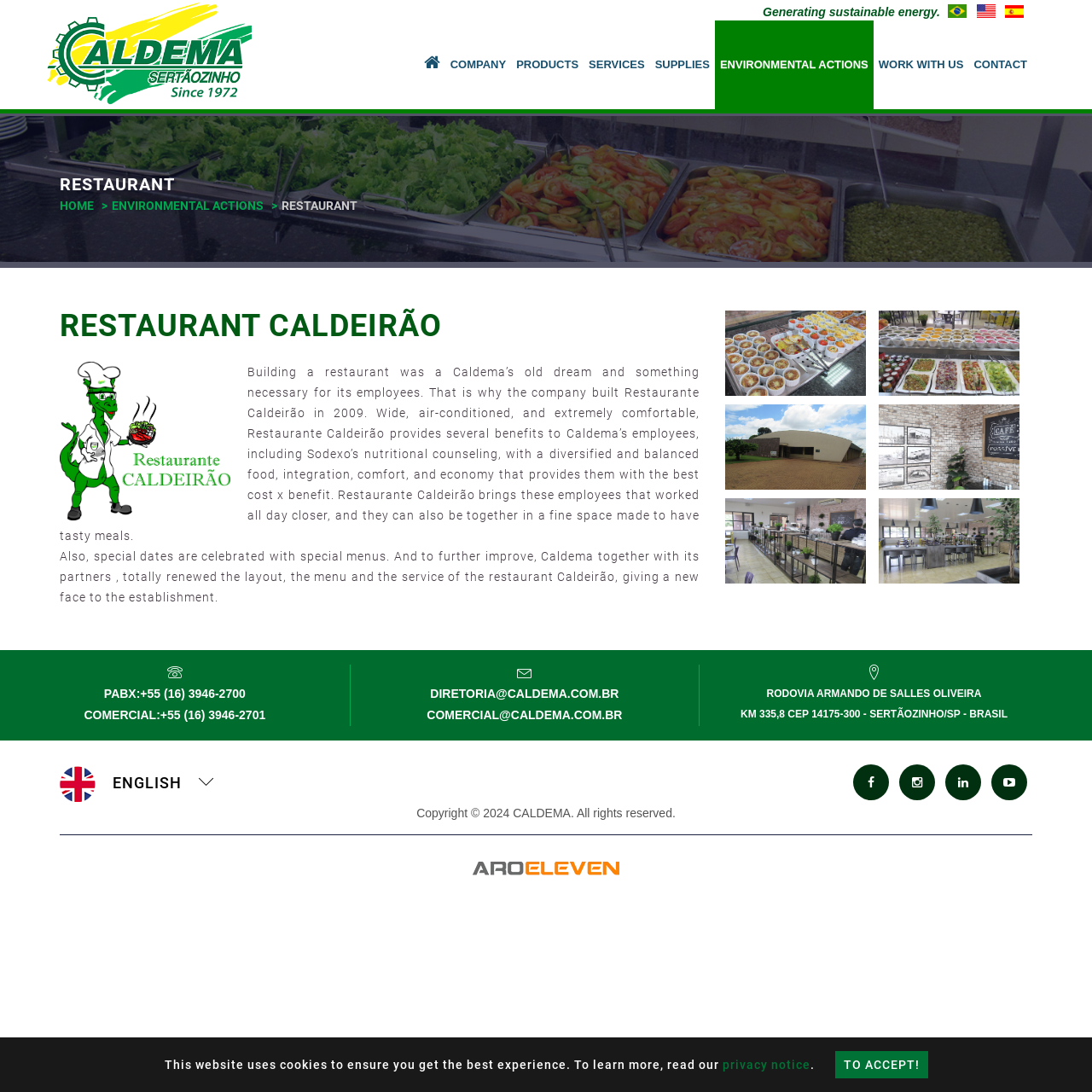What language can the webpage be translated to?
Provide a detailed and well-explained answer to the question.

The webpage provides an option to translate the content to English, as indicated by the button 'ENGLISH' with a flag icon, which suggests that the webpage can be translated to English.